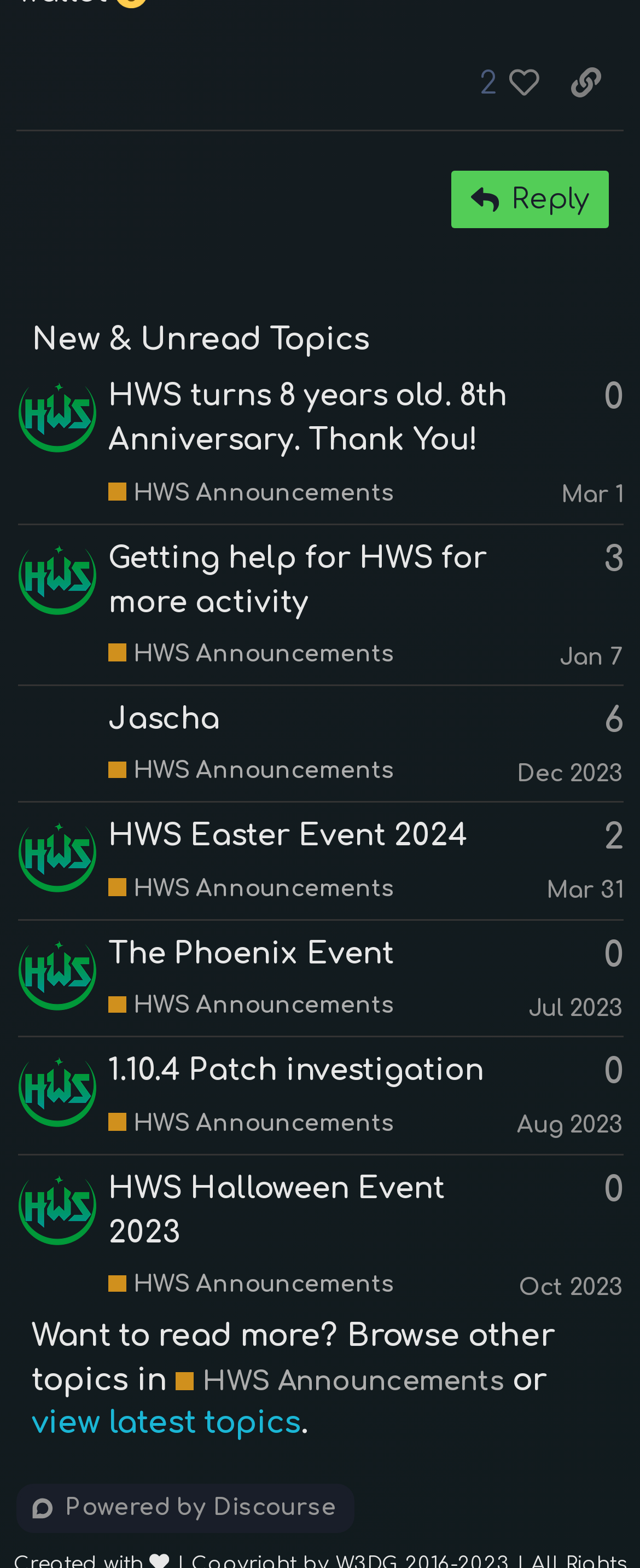Locate the bounding box coordinates of the item that should be clicked to fulfill the instruction: "View announcements".

[0.169, 0.306, 0.616, 0.324]